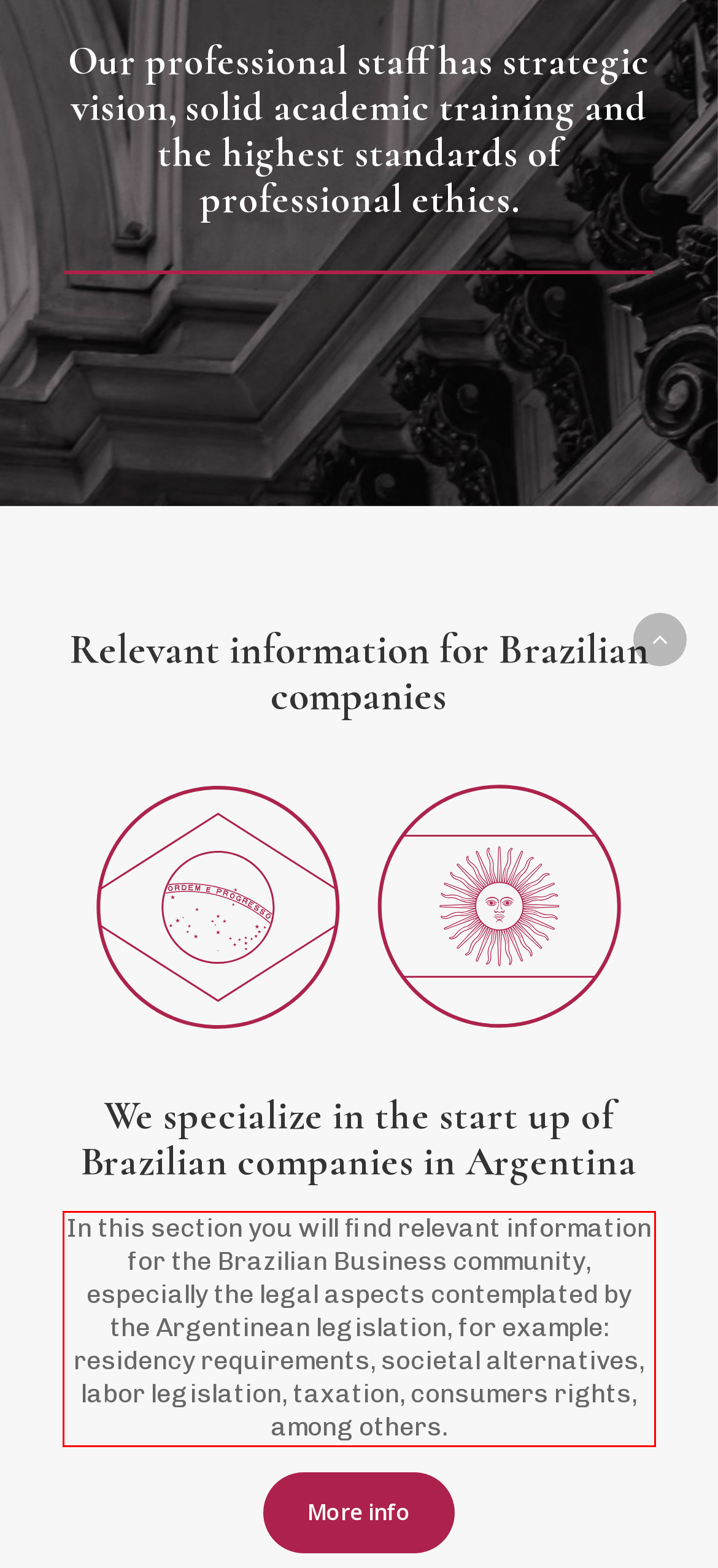Using the provided screenshot, read and generate the text content within the red-bordered area.

In this section you will find relevant information for the Brazilian Business community, especially the legal aspects contemplated by the Argentinean legislation, for example: residency requirements, societal alternatives, labor legislation, taxation, consumers rights, among others.